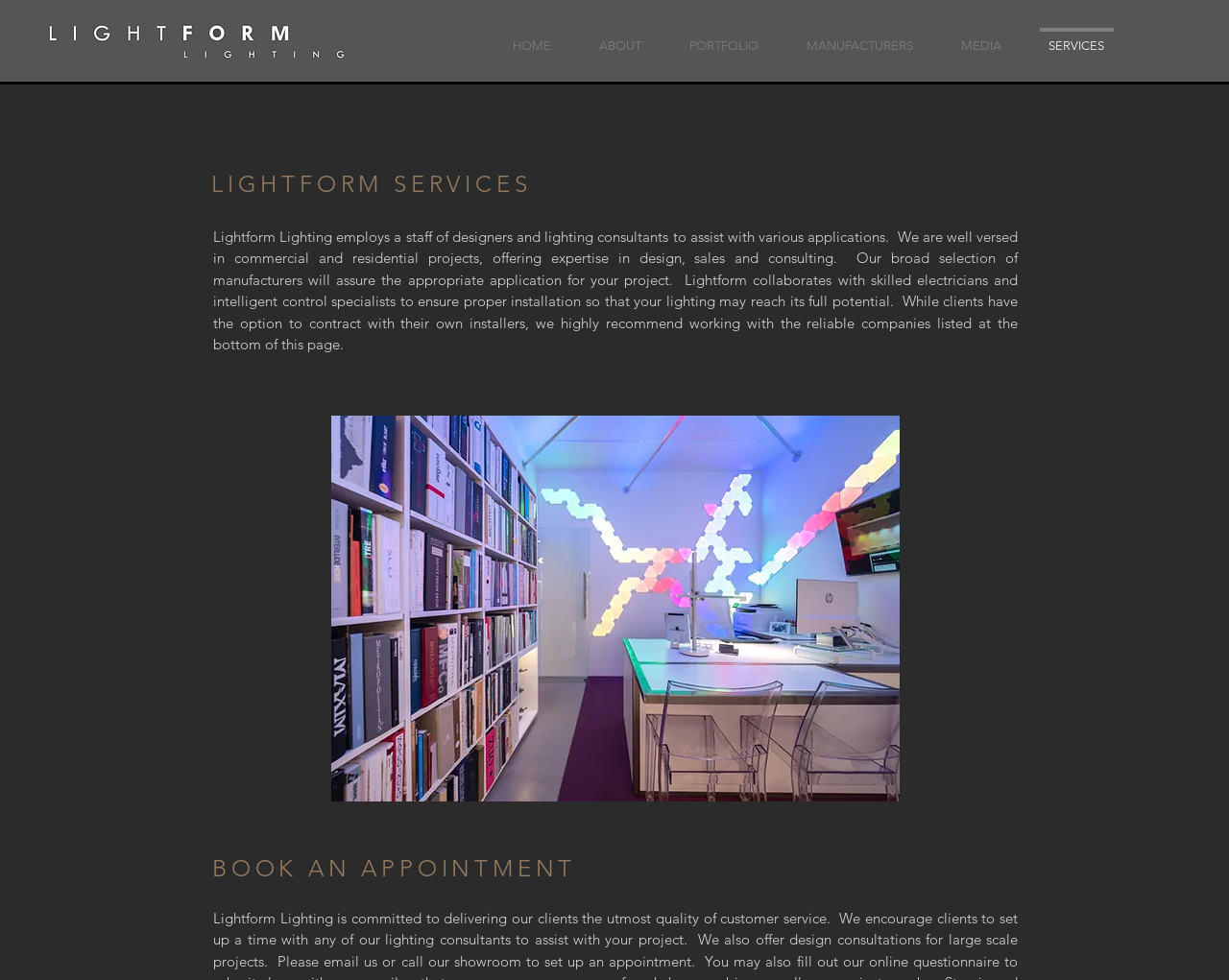Identify the bounding box of the UI element that matches this description: "MANUFACTURERS".

[0.636, 0.028, 0.762, 0.048]